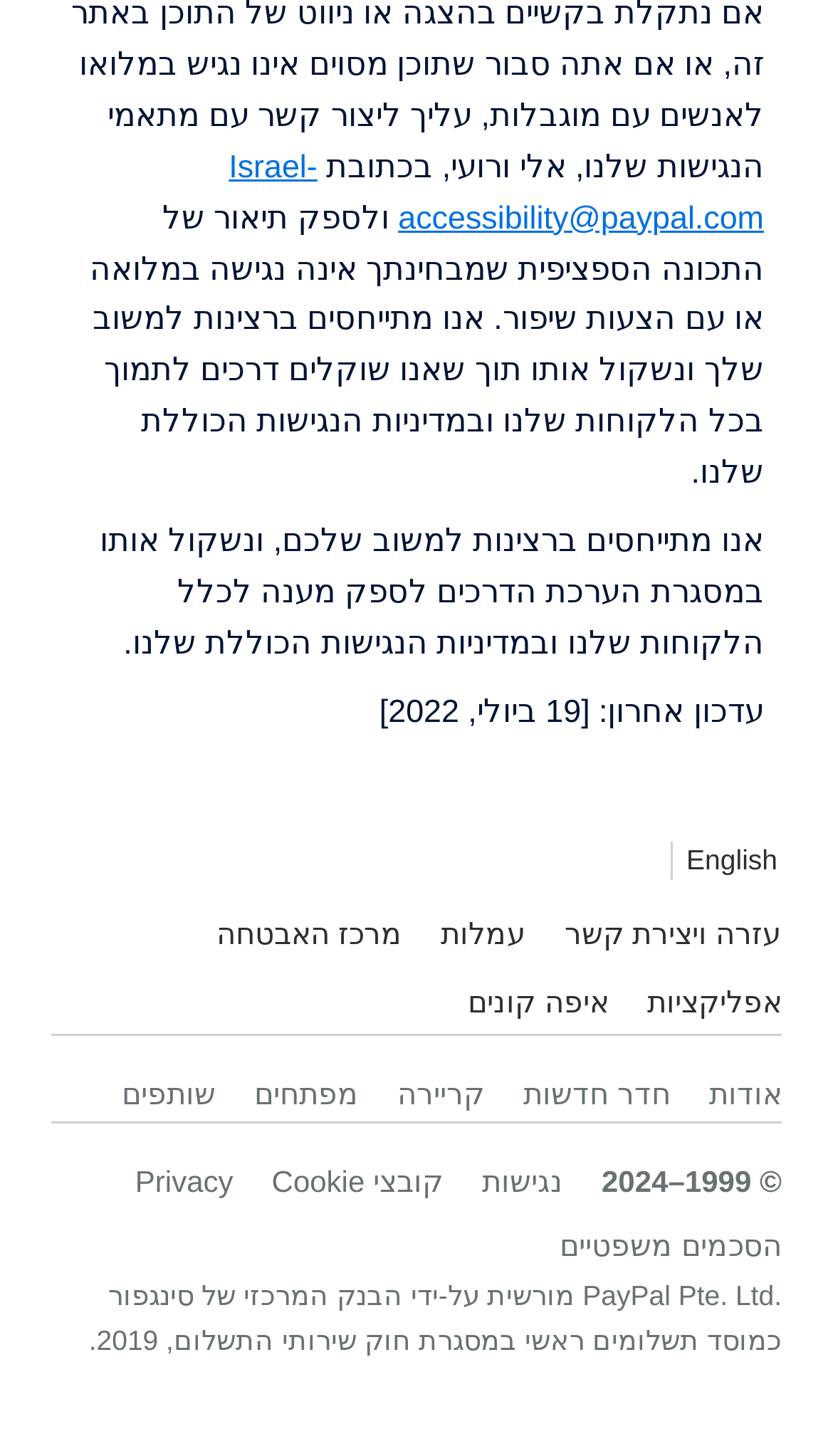How many links are there in the footer section?
Examine the screenshot and reply with a single word or phrase.

7